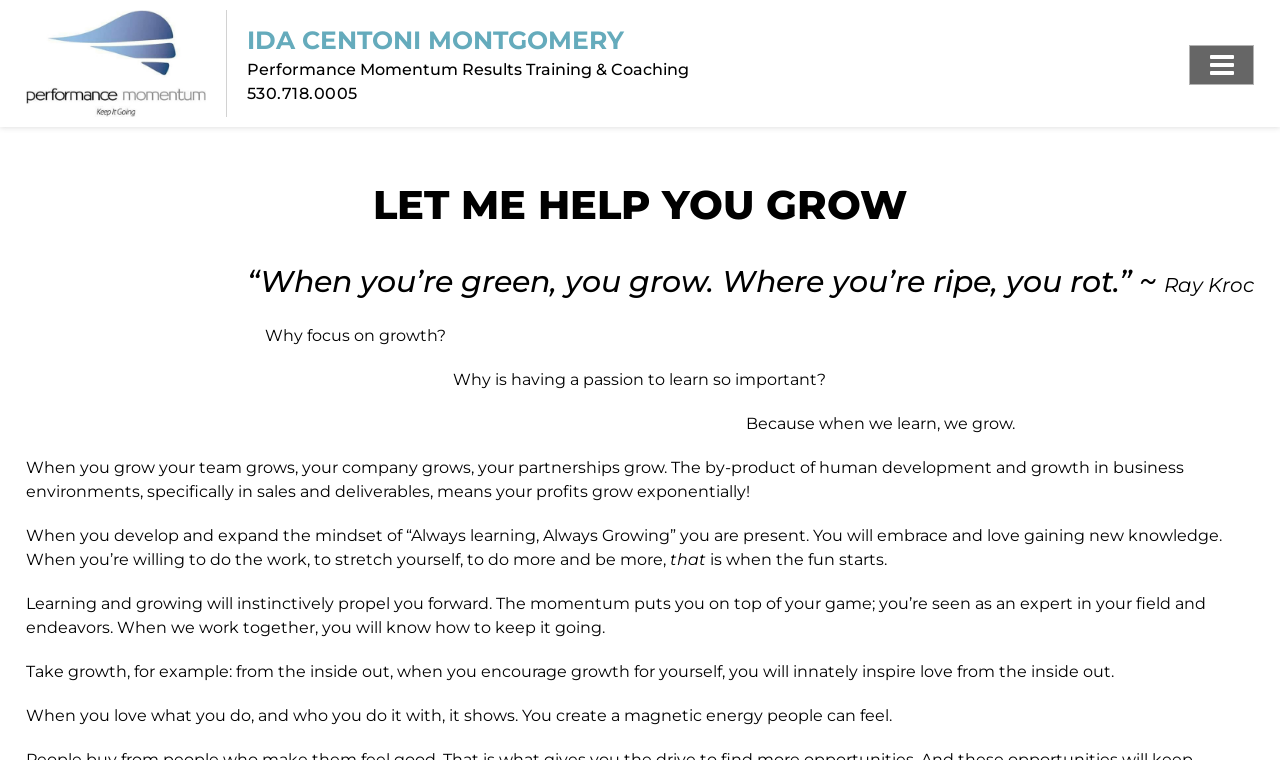What is the name of the person on this webpage?
Please answer the question with as much detail as possible using the screenshot.

The name 'Ida Centoni Montgomery' is mentioned as a link and an image at the top of the webpage, and it is also written in a static text element. This suggests that Ida Centoni Montgomery is the person associated with this webpage.